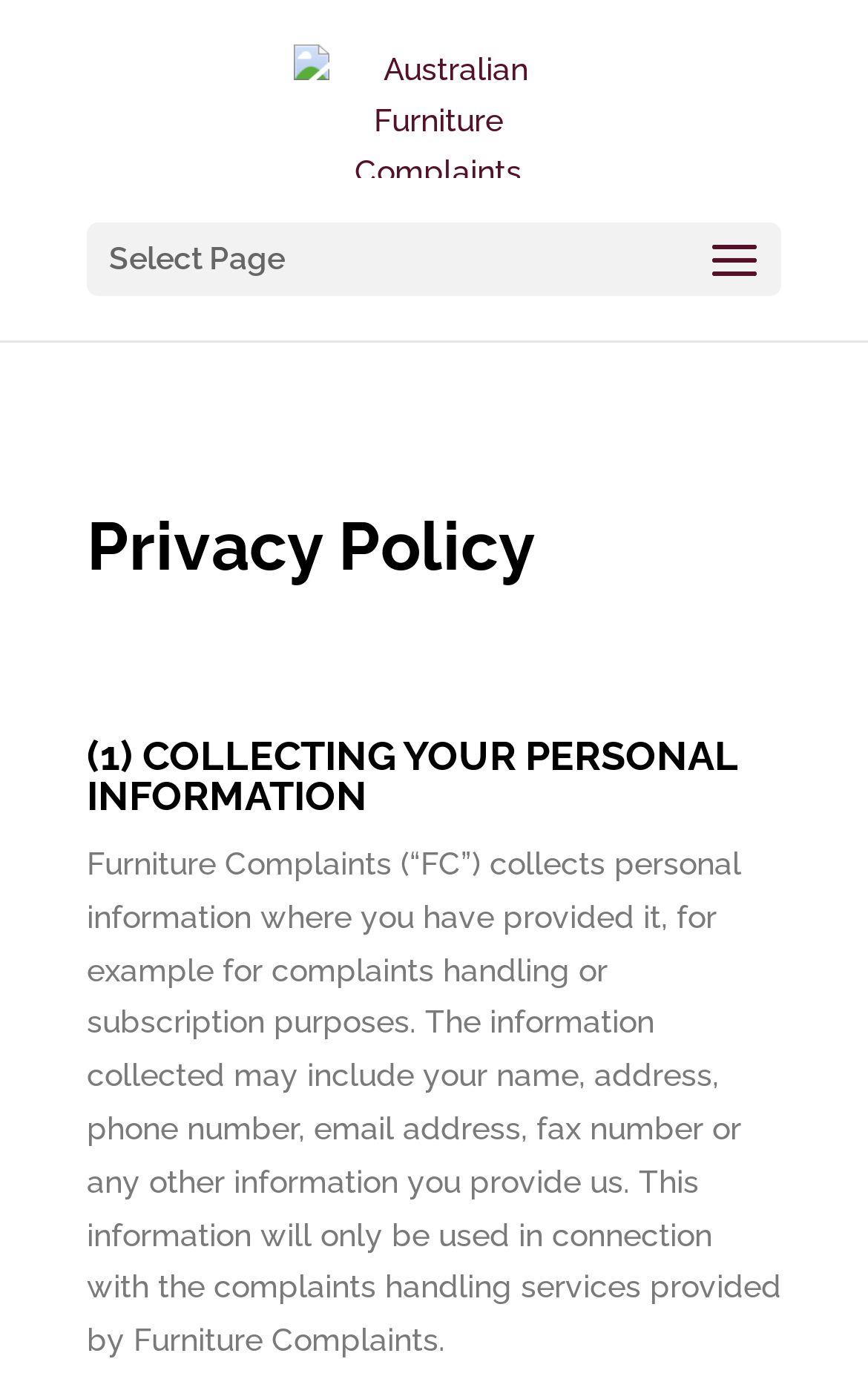Extract the bounding box coordinates of the UI element described: "alt="Australian Furniture Complaints"". Provide the coordinates in the format [left, top, right, bottom] with values ranging from 0 to 1.

[0.339, 0.066, 0.671, 0.092]